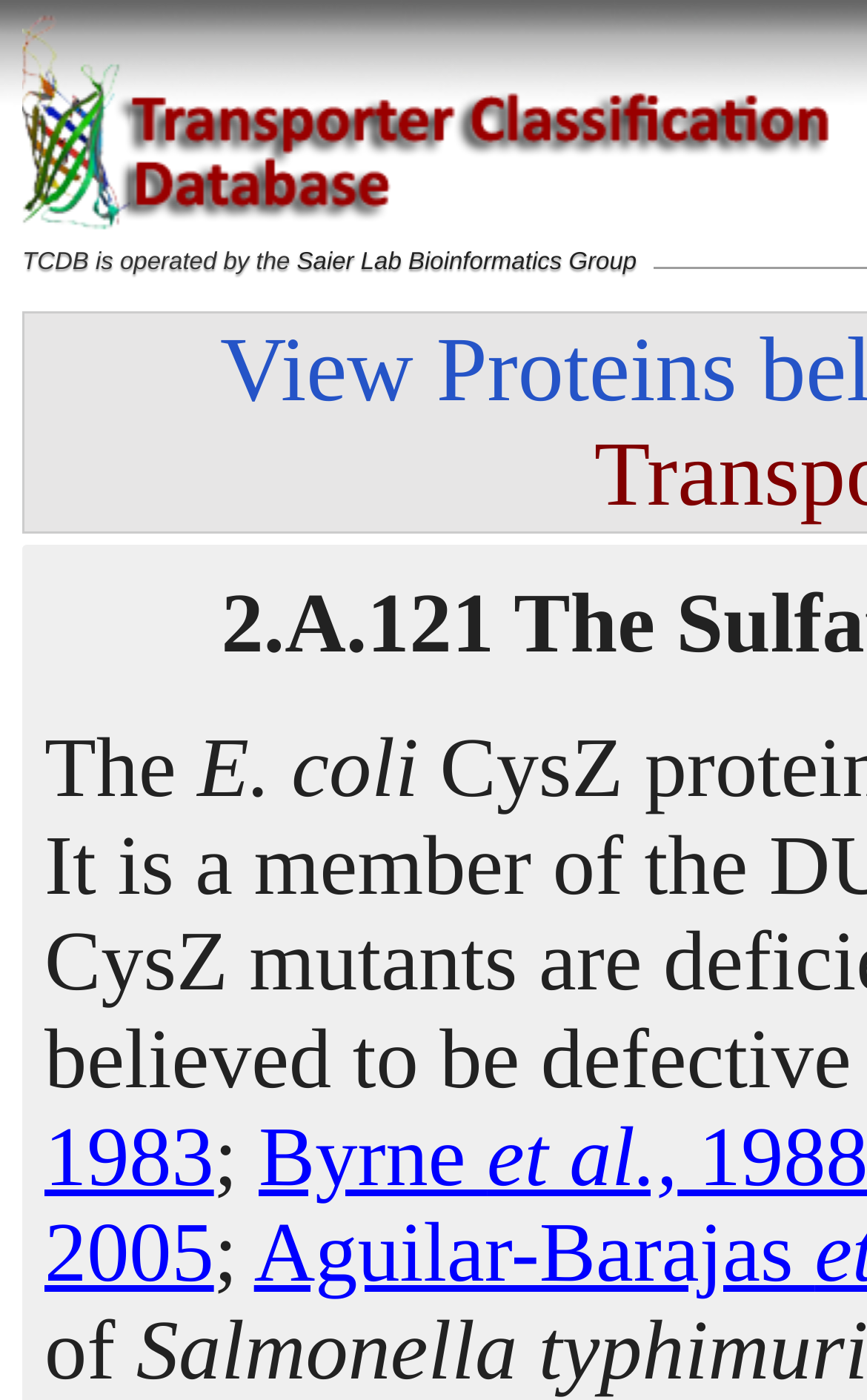Please find the bounding box coordinates (top-left x, top-left y, bottom-right x, bottom-right y) in the screenshot for the UI element described as follows: Saier Lab Bioinformatics Group

[0.342, 0.178, 0.734, 0.197]